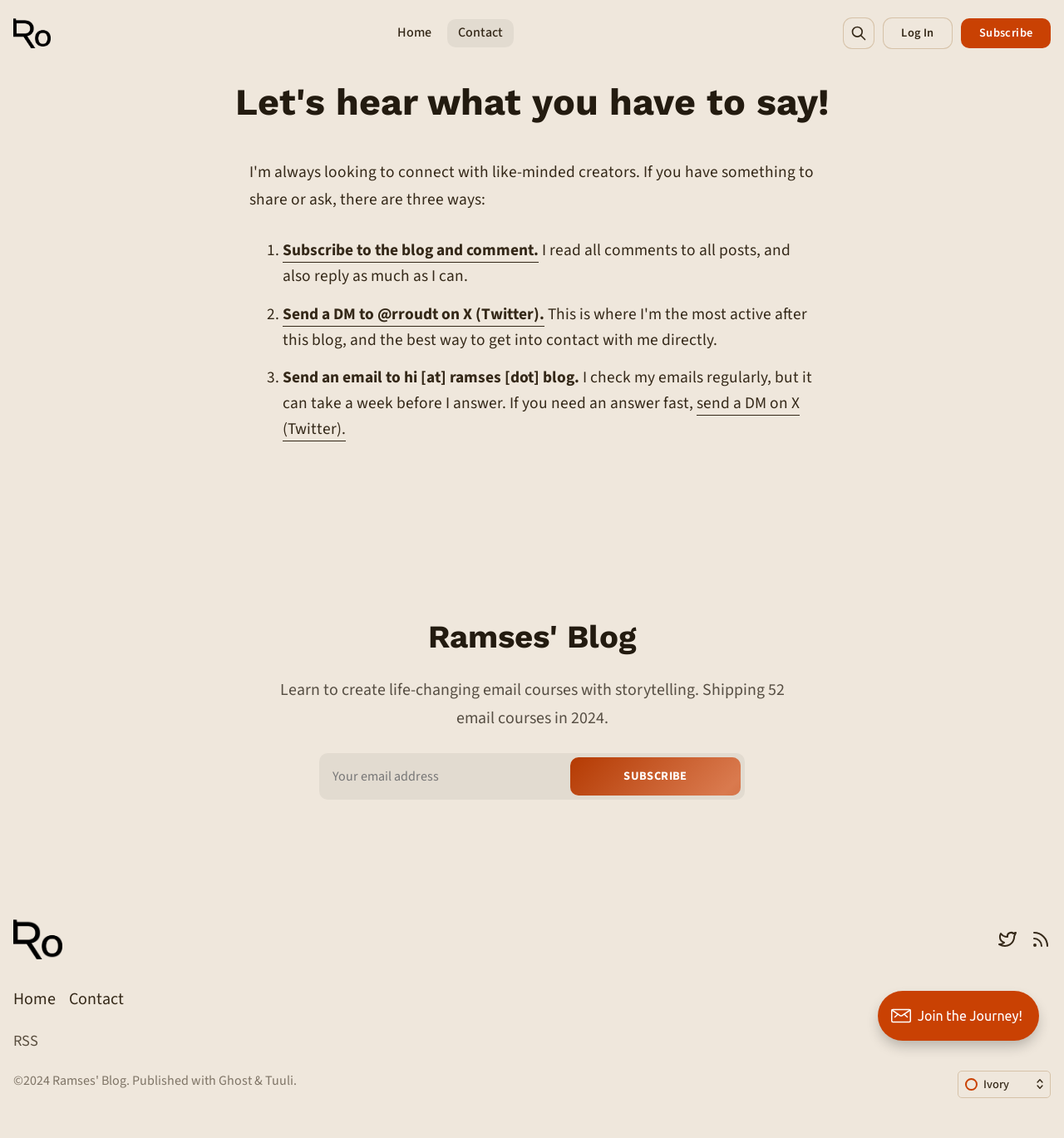How many ways are there to contact Ramses?
Examine the webpage screenshot and provide an in-depth answer to the question.

There are three ways to contact Ramses mentioned on the webpage: subscribing to the blog and commenting, sending a DM to @rroudt on X (Twitter), and sending an email to hi [at] ramses [dot] blog.